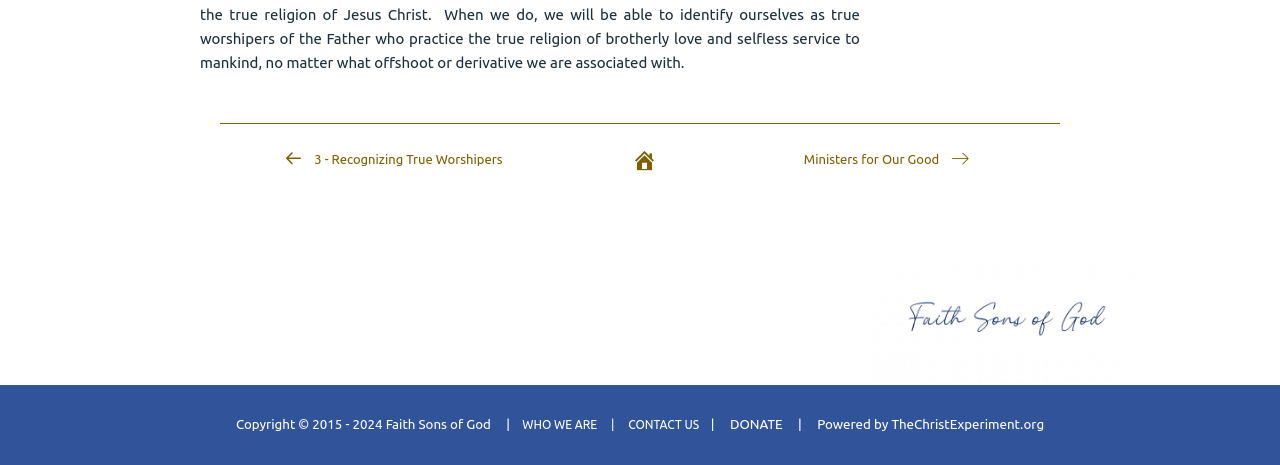Using the provided element description, identify the bounding box coordinates as (top-left x, top-left y, bottom-right x, bottom-right y). Ensure all values are between 0 and 1. Description: 3 - Recognizing True Worshipers

[0.204, 0.291, 0.411, 0.386]